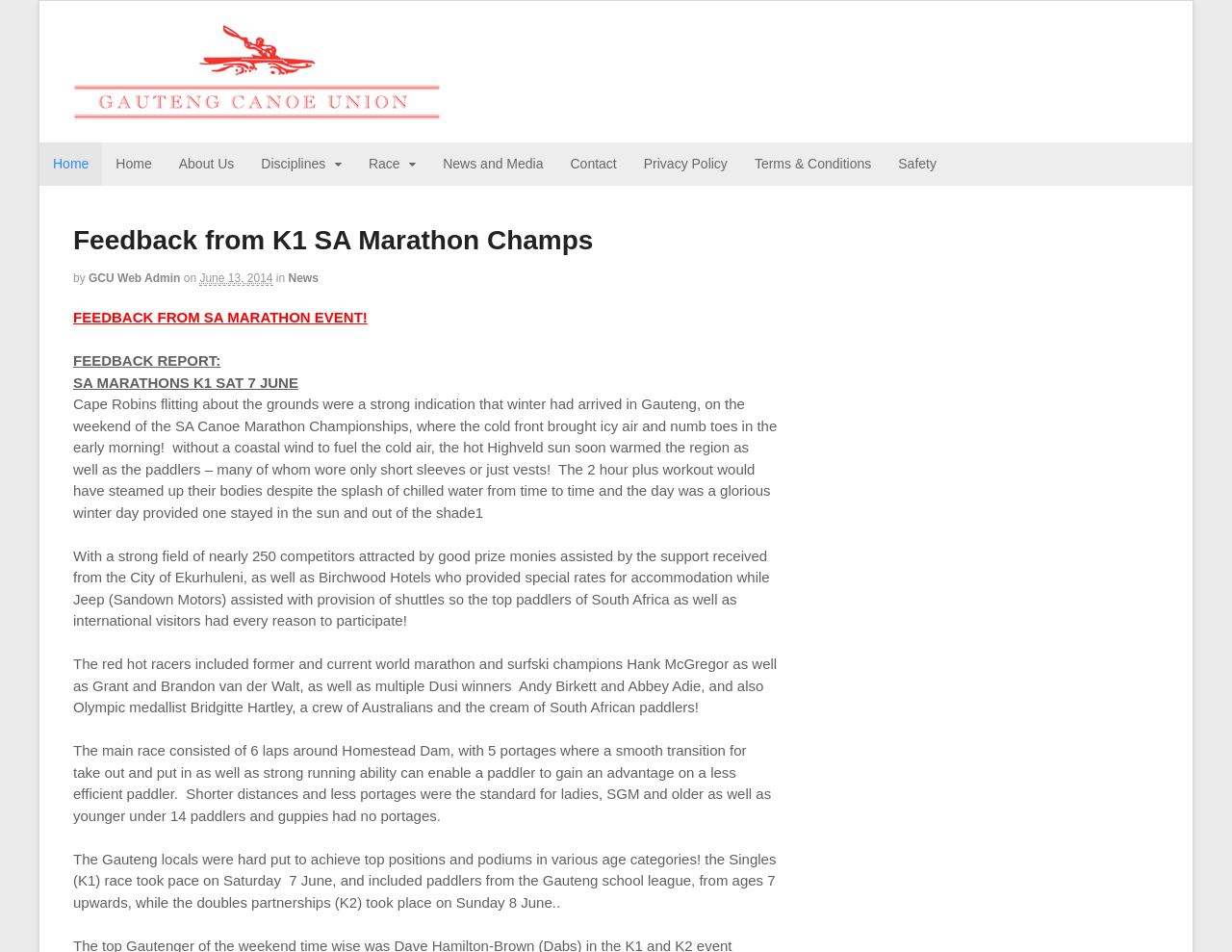What is the date of the SA Marathon event?
From the screenshot, supply a one-word or short-phrase answer.

June 13, 2014